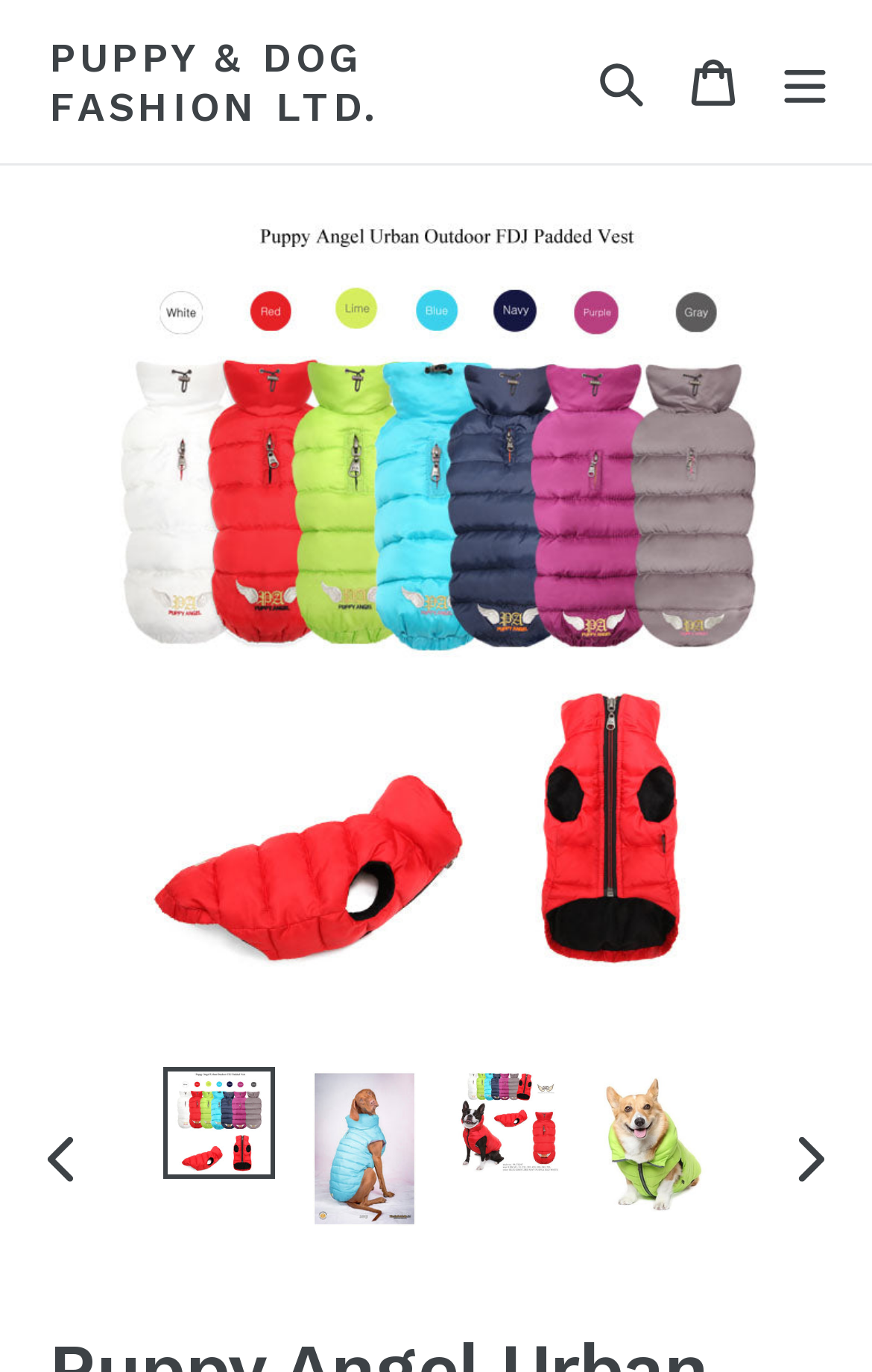Please extract and provide the main headline of the webpage.

Puppy Angel Urban Outdoor Vest PA-OW203